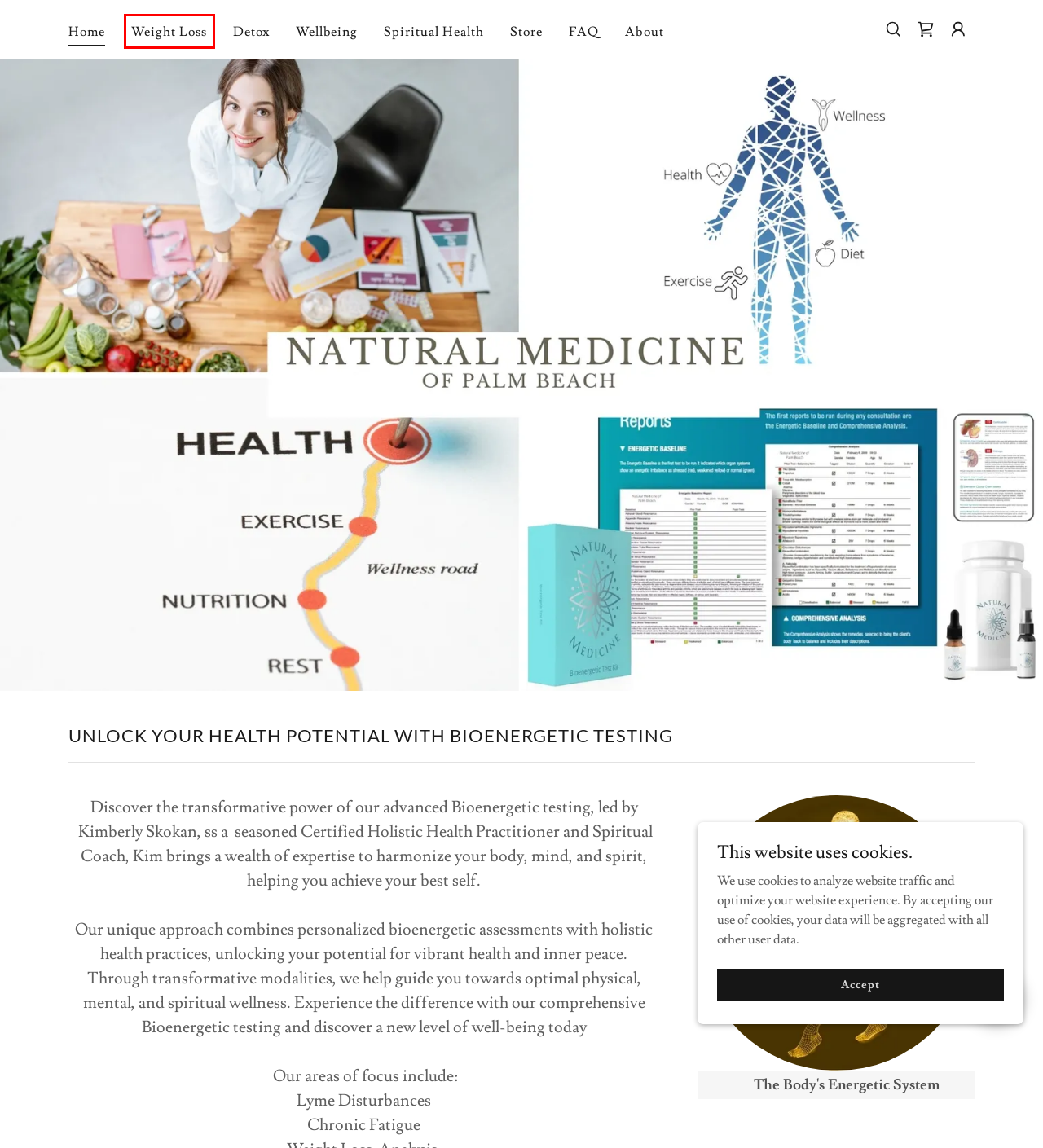You have received a screenshot of a webpage with a red bounding box indicating a UI element. Please determine the most fitting webpage description that matches the new webpage after clicking on the indicated element. The choices are:
A. Spiritual Health
B. Bio Energetics
C. Natural Medicine of Palm Beach - Holistic, Detox
D. Wellbeing
E. Store
F. FAQ
G. About
H. Weight Loss Program - Natural Medicine of Palm Beach

H